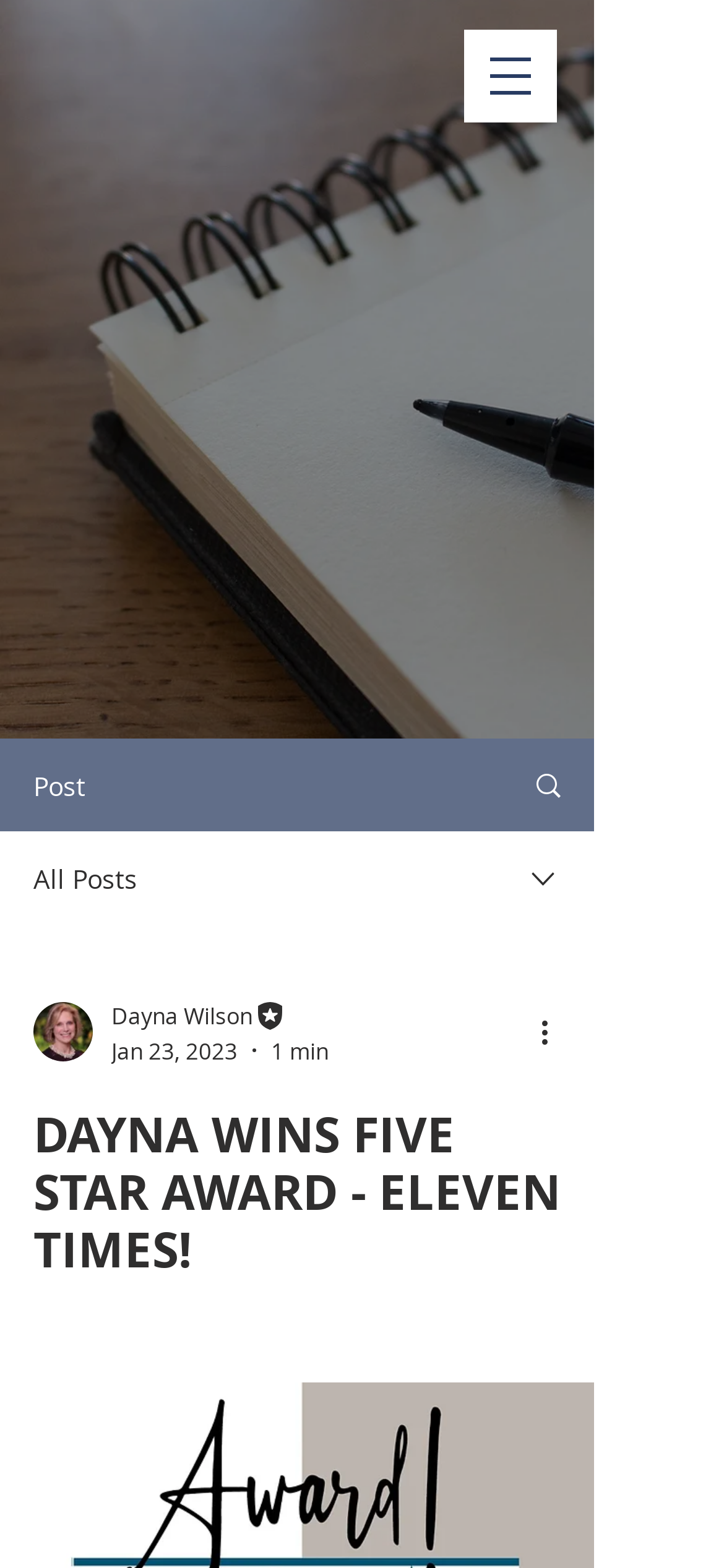What is the title of the blog post?
Please look at the screenshot and answer using one word or phrase.

DAYNA WINS FIVE STAR AWARD - ELEVEN TIMES!